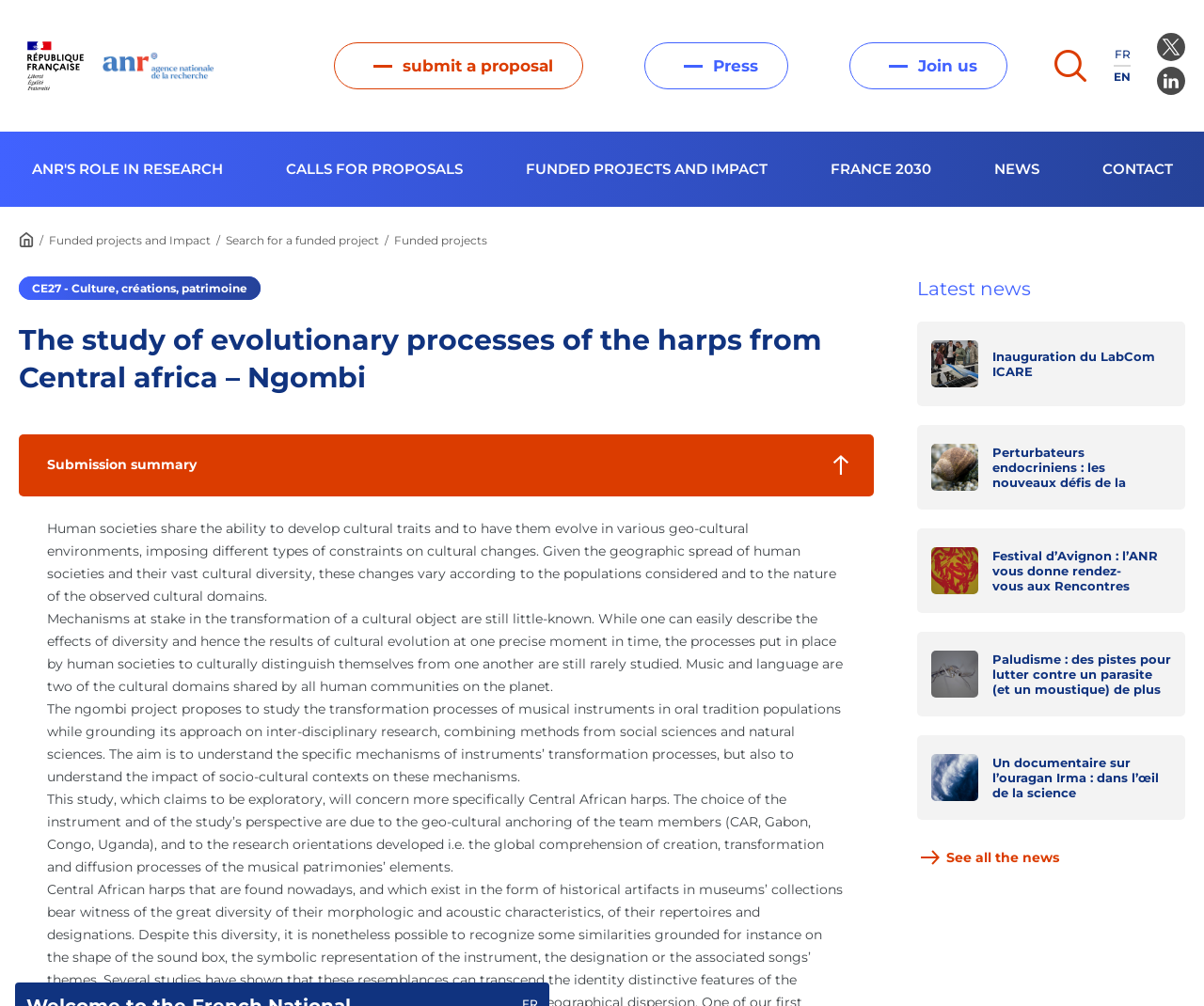Please determine the bounding box coordinates for the element that should be clicked to follow these instructions: "Read the latest news".

[0.762, 0.273, 0.984, 0.301]